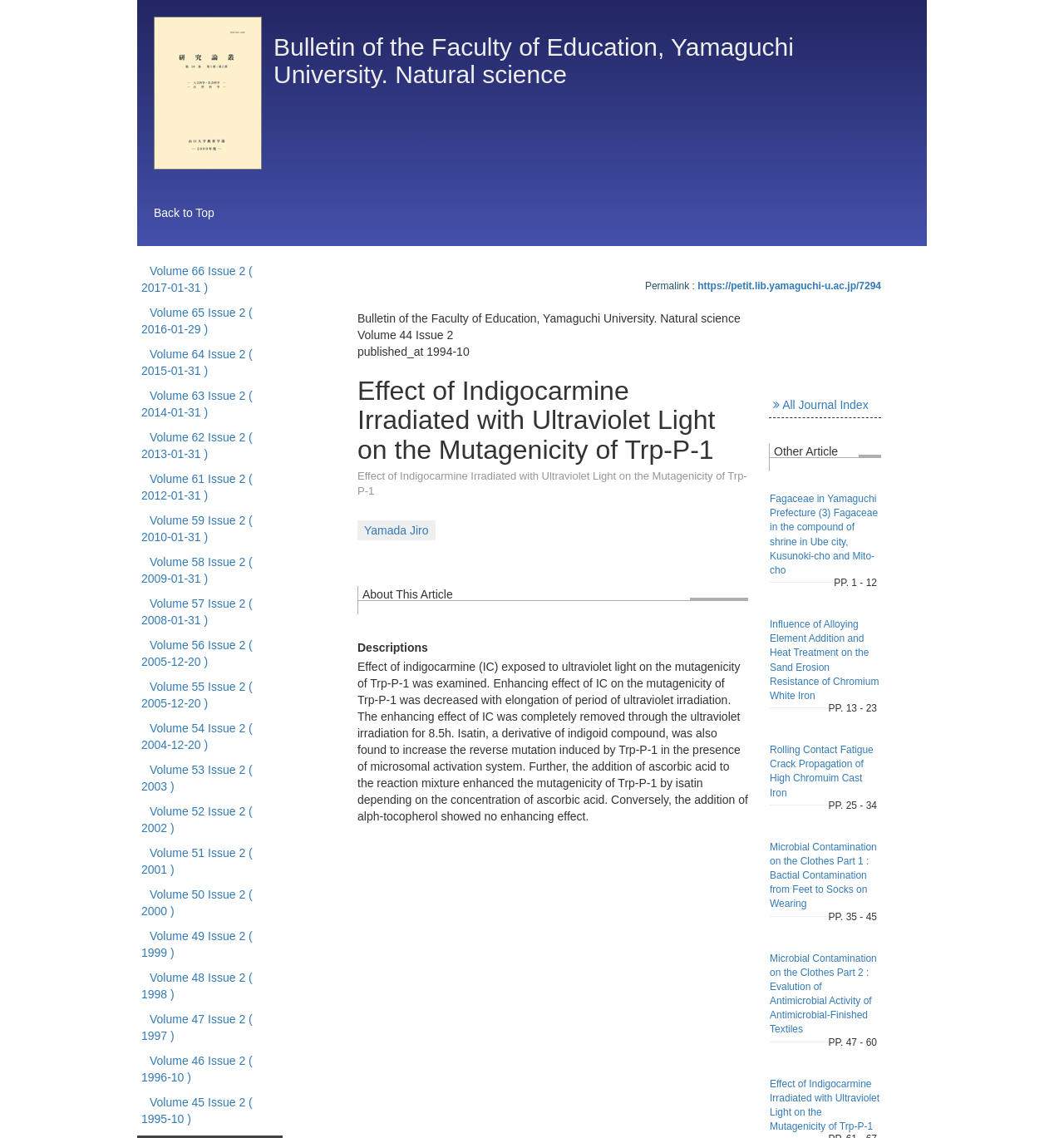Given the webpage screenshot and the description, determine the bounding box coordinates (top-left x, top-left y, bottom-right x, bottom-right y) that define the location of the UI element matching this description: https://petit.lib.yamaguchi-u.ac.jp/7294

[0.656, 0.246, 0.828, 0.256]